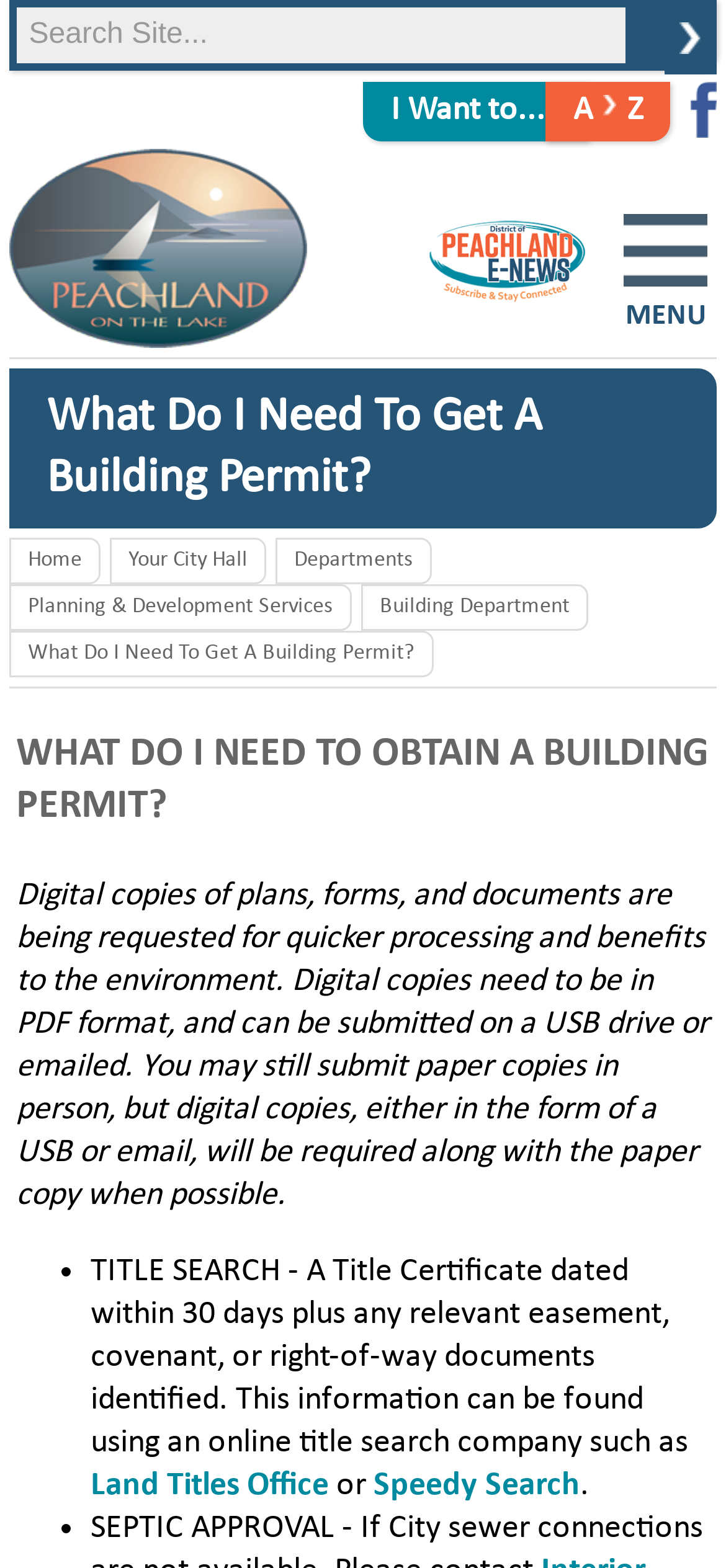Using the webpage screenshot and the element description like floating headers and footers, determine the bounding box coordinates. Specify the coordinates in the format (top-left x, top-left y, bottom-right x, bottom-right y) with values ranging from 0 to 1.

None